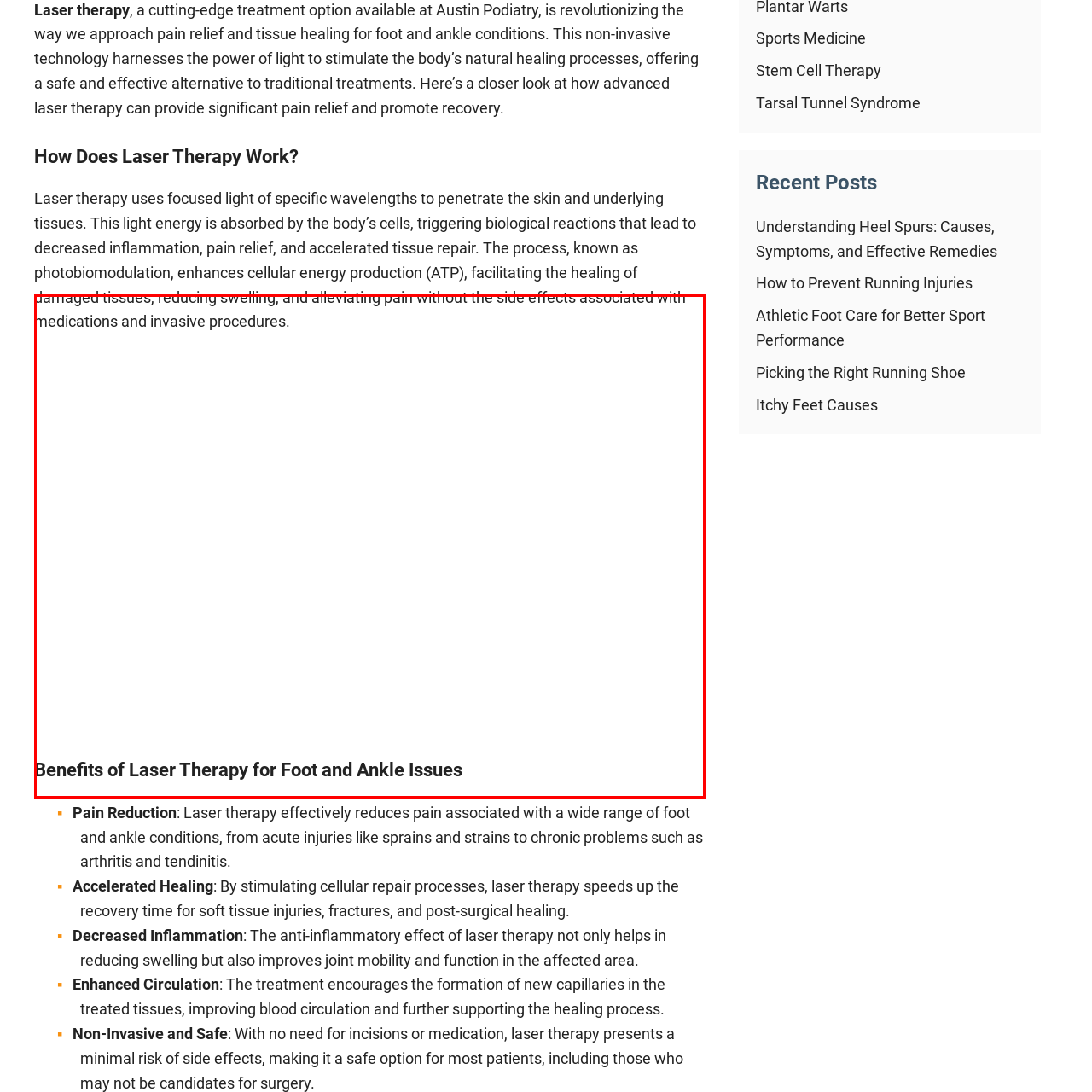What is the benefit of laser therapy in terms of joint mobility?
Please focus on the image surrounded by the red bounding box and provide a one-word or phrase answer based on the image.

Decrease inflammation